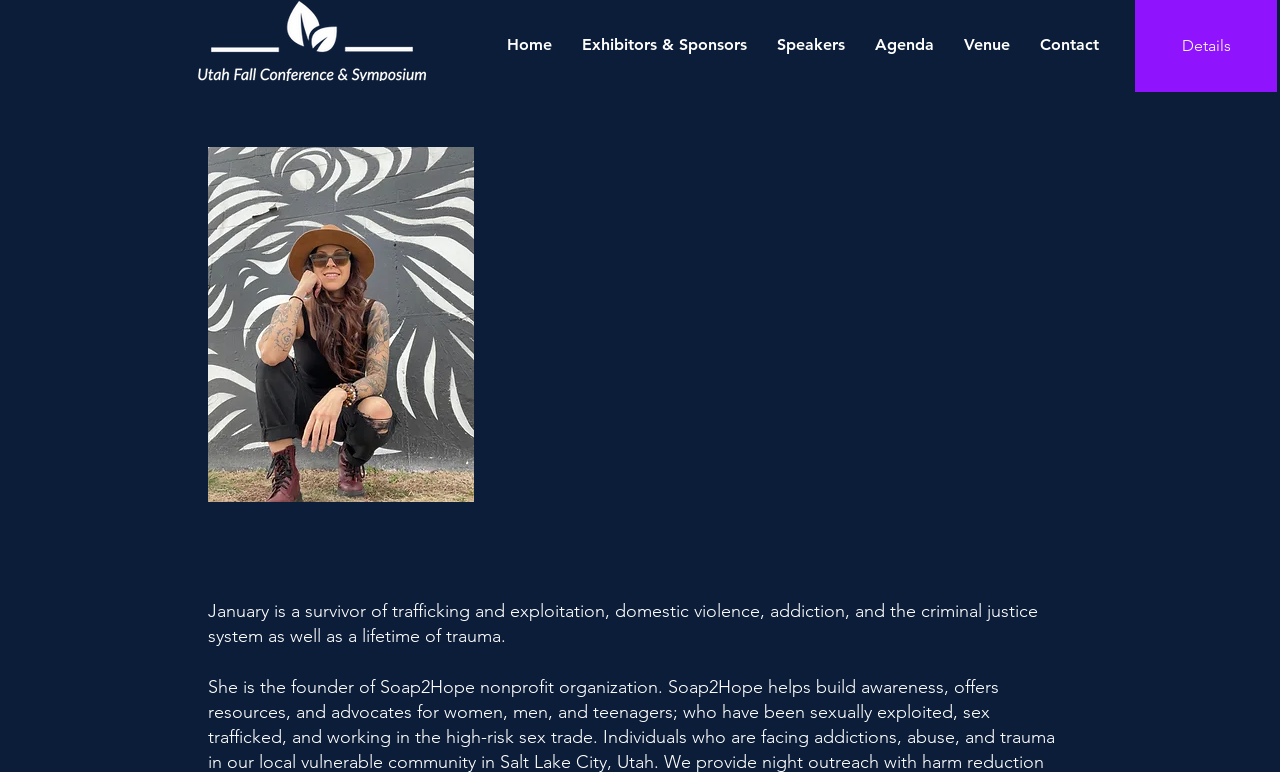Locate and provide the bounding box coordinates for the HTML element that matches this description: "Exhibitors & Sponsors".

[0.443, 0.026, 0.595, 0.091]